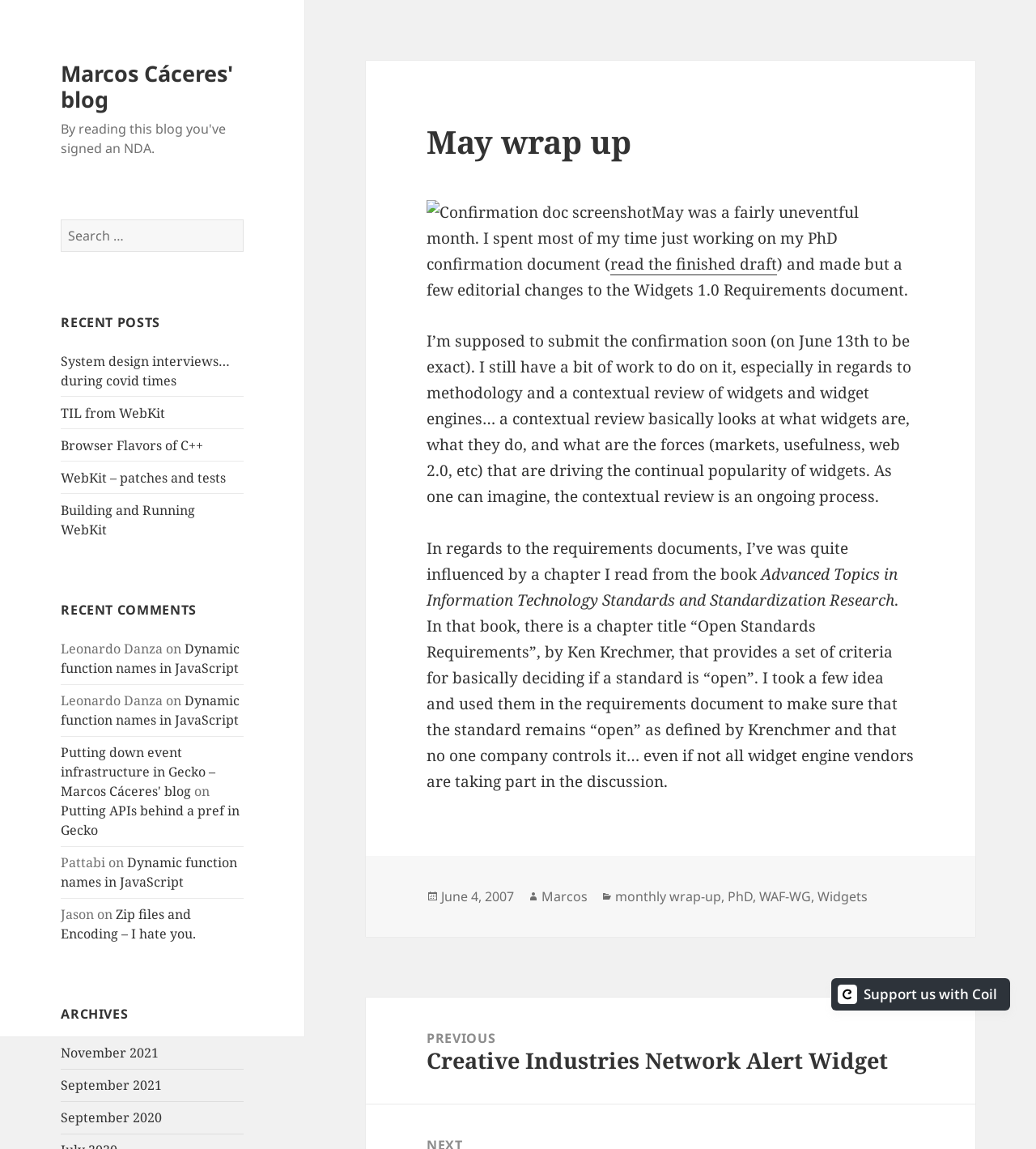Identify the bounding box coordinates for the element that needs to be clicked to fulfill this instruction: "View the 'Videos' section". Provide the coordinates in the format of four float numbers between 0 and 1: [left, top, right, bottom].

None